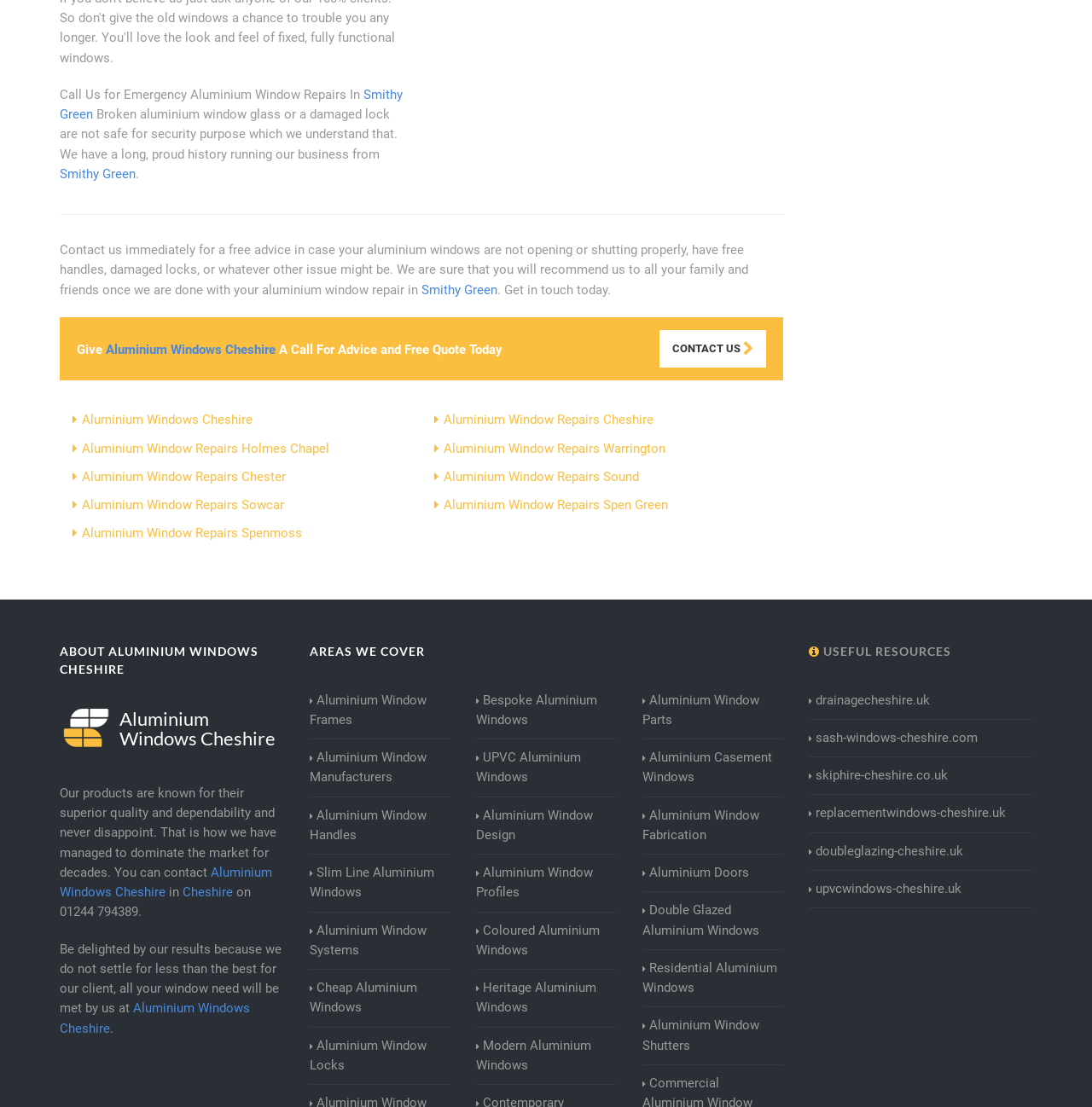Please give a succinct answer to the question in one word or phrase:
How many areas does the company cover?

Multiple areas